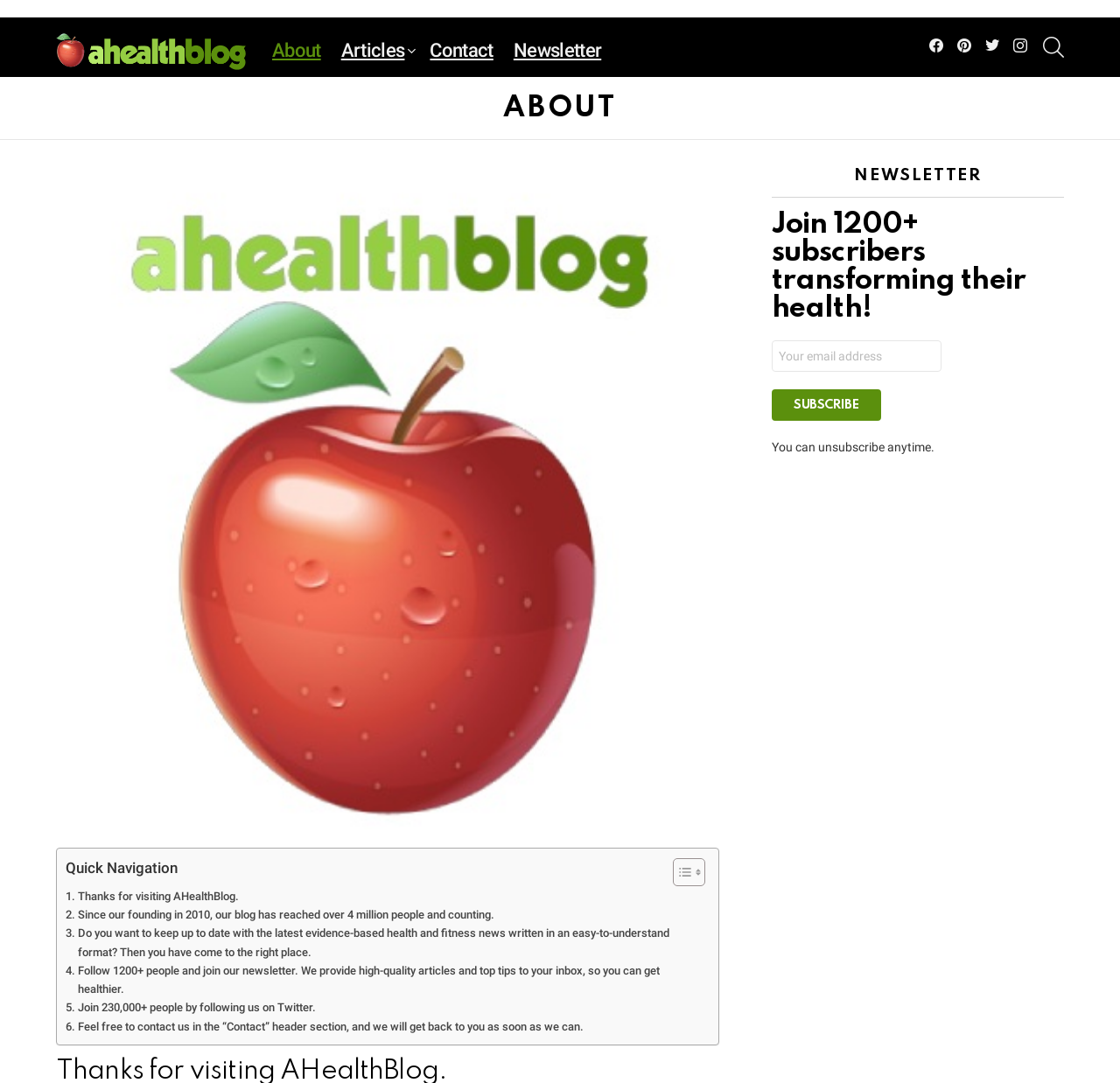Please provide a brief answer to the following inquiry using a single word or phrase:
What is the function of the 'SUBSCRIBE' button?

to subscribe to the newsletter